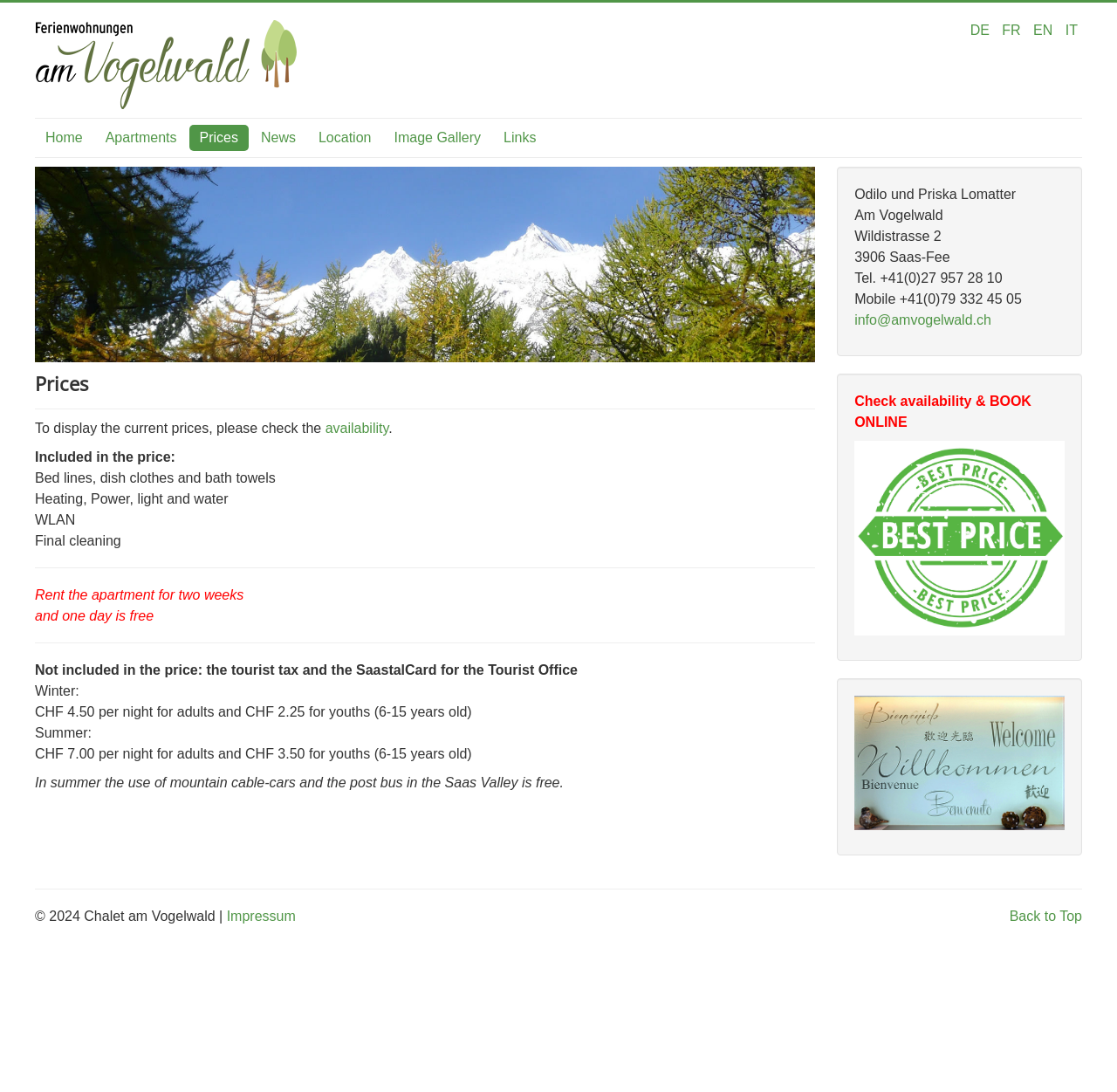Provide the bounding box coordinates of the HTML element this sentence describes: "availability". The bounding box coordinates consist of four float numbers between 0 and 1, i.e., [left, top, right, bottom].

[0.291, 0.385, 0.348, 0.398]